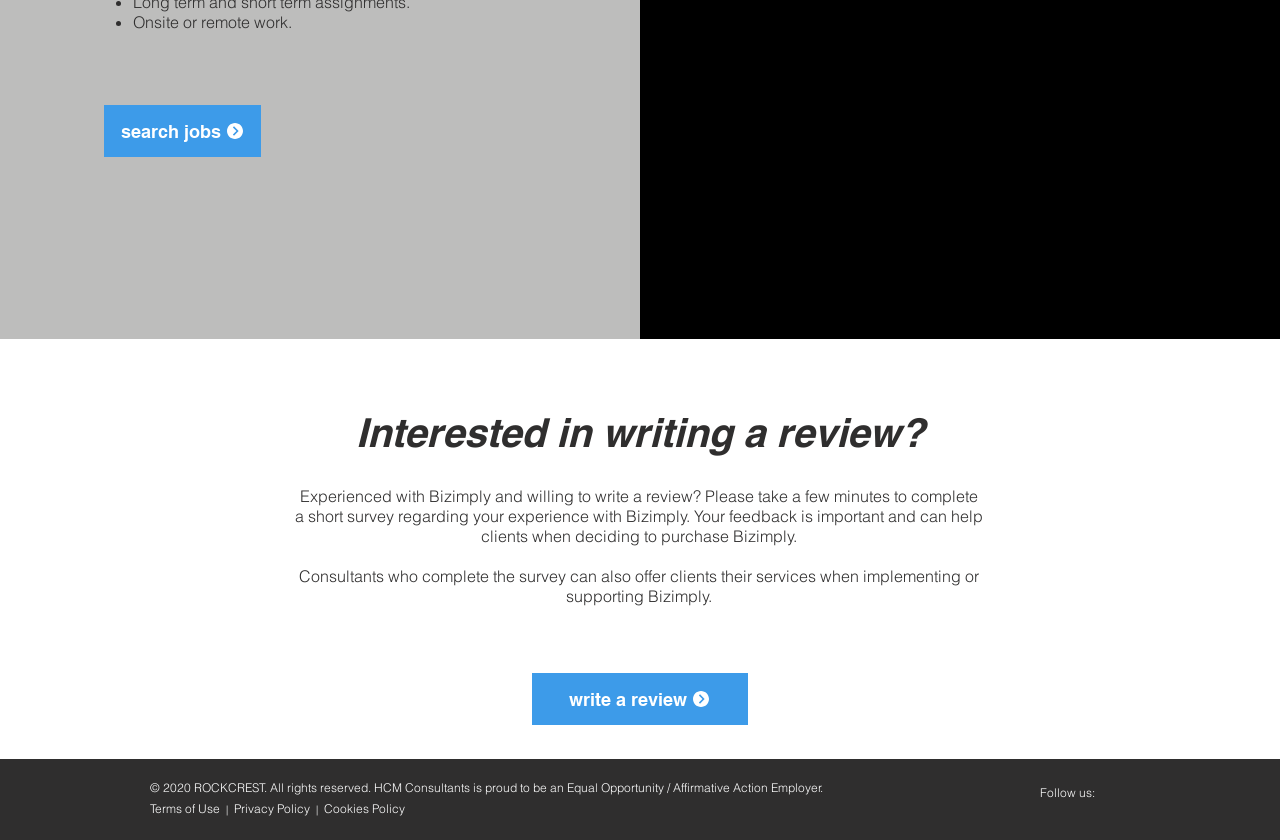Bounding box coordinates are specified in the format (top-left x, top-left y, bottom-right x, bottom-right y). All values are floating point numbers bounded between 0 and 1. Please provide the bounding box coordinate of the region this sentence describes: aria-label="LinkedIn"

[0.856, 0.929, 0.876, 0.958]